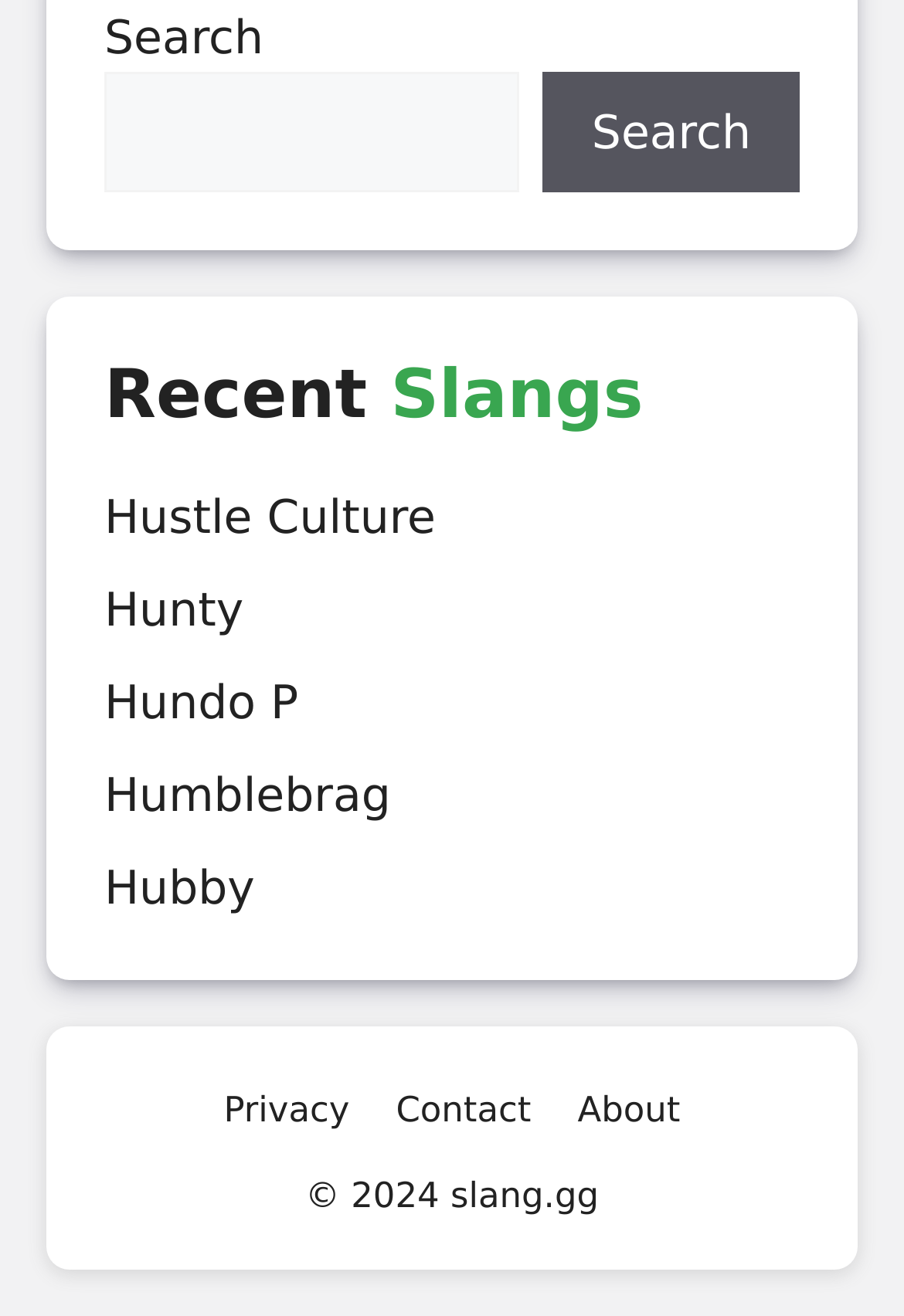Determine the bounding box coordinates for the area that should be clicked to carry out the following instruction: "Visit the about page".

[0.639, 0.827, 0.753, 0.859]